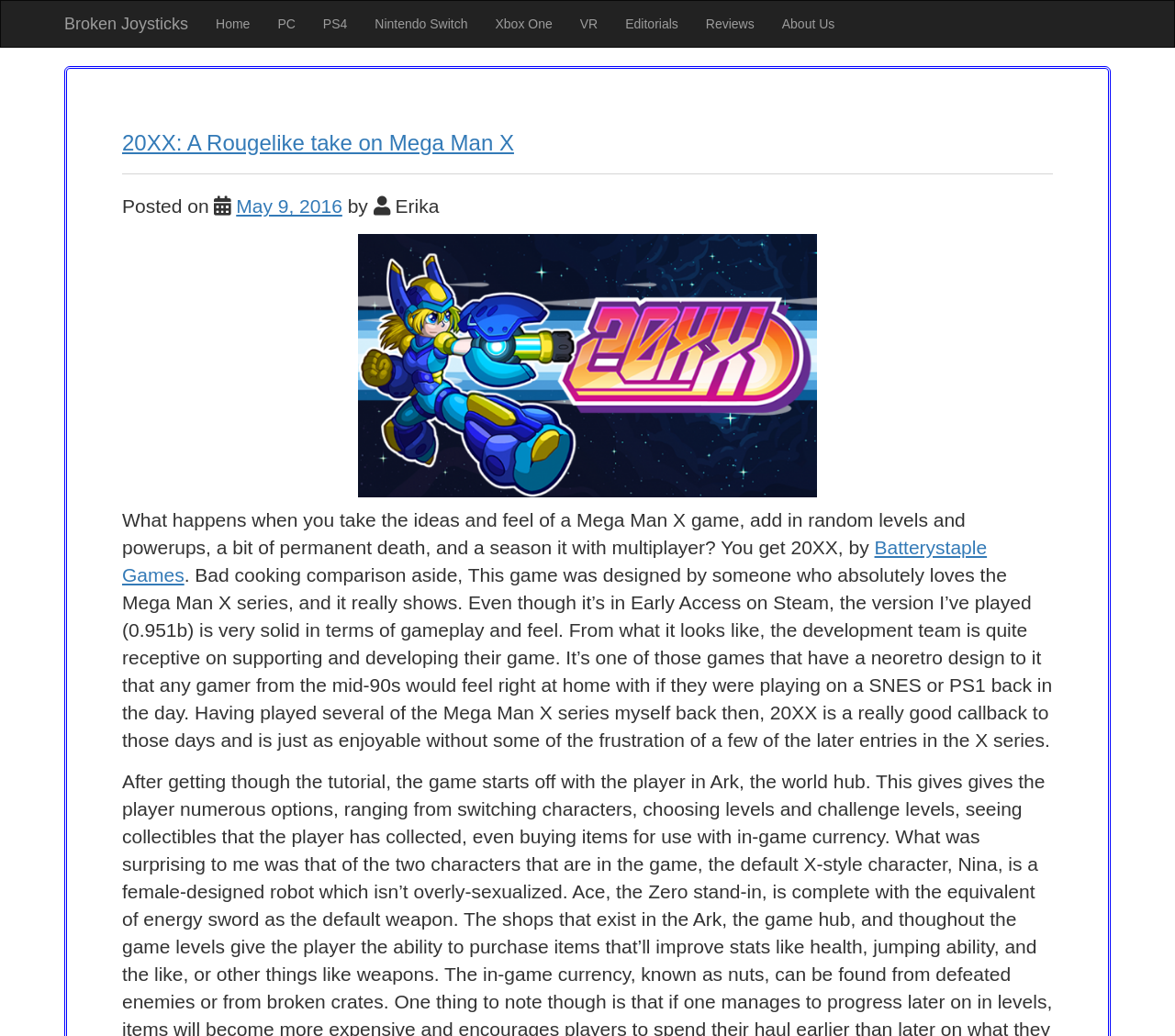Determine the bounding box coordinates of the clickable element to achieve the following action: 'Visit the website of Batterystaple Games'. Provide the coordinates as four float values between 0 and 1, formatted as [left, top, right, bottom].

[0.104, 0.518, 0.84, 0.565]